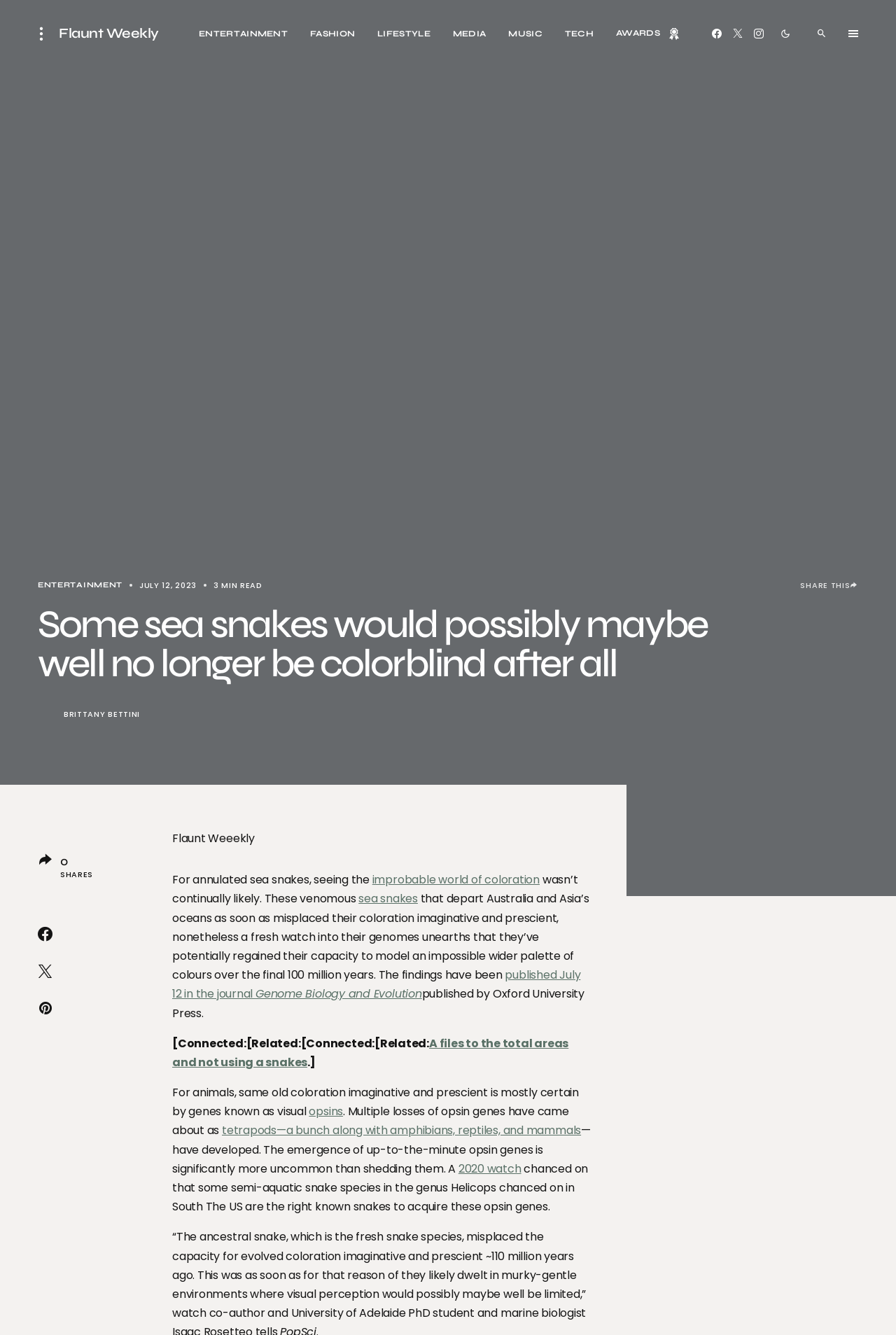Extract the main title from the webpage and generate its text.

Some sea snakes would possibly maybe well no longer be colorblind after all